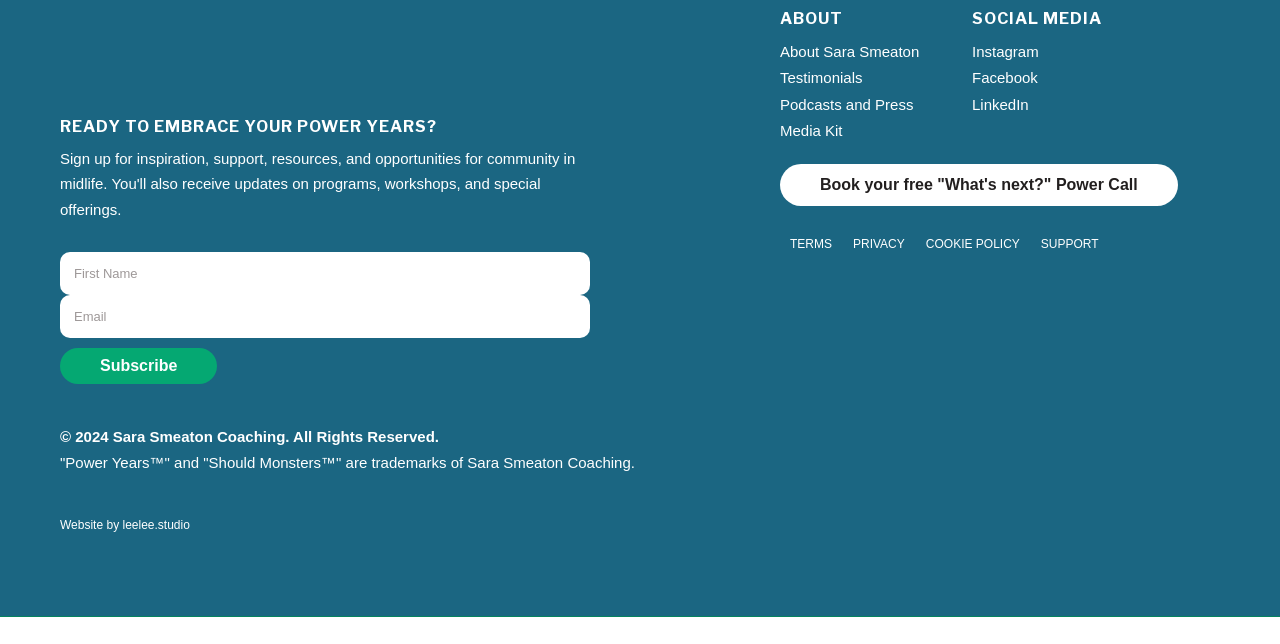Identify and provide the bounding box for the element described by: "name="input_2" placeholder="Email"".

[0.047, 0.459, 0.461, 0.526]